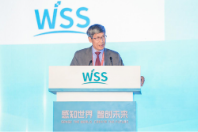Can you give a detailed response to the following question using the information from the image? What is the topic of discussion at the World Sensors Summit 2023?

The topic of discussion at the World Sensors Summit 2023 can be found in the caption, which states that the summit featured discussions and presentations from various experts in the fields of intelligent microsystems and wireless sensing, highlighting advancements and addressing technological challenges.